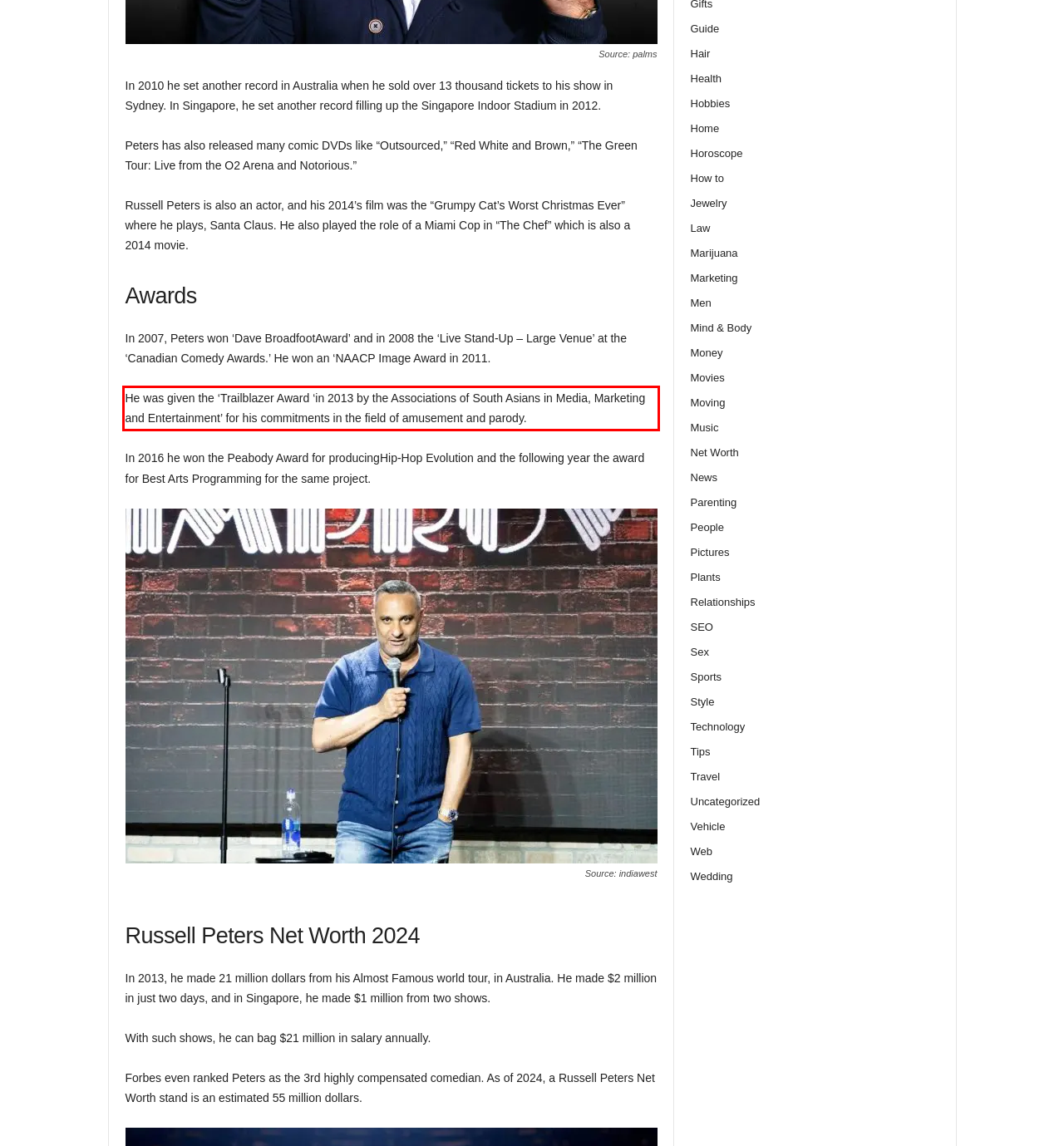With the provided screenshot of a webpage, locate the red bounding box and perform OCR to extract the text content inside it.

He was given the ‘Trailblazer Award ‘in 2013 by the Associations of South Asians in Media, Marketing and Entertainment’ for his commitments in the field of amusement and parody.